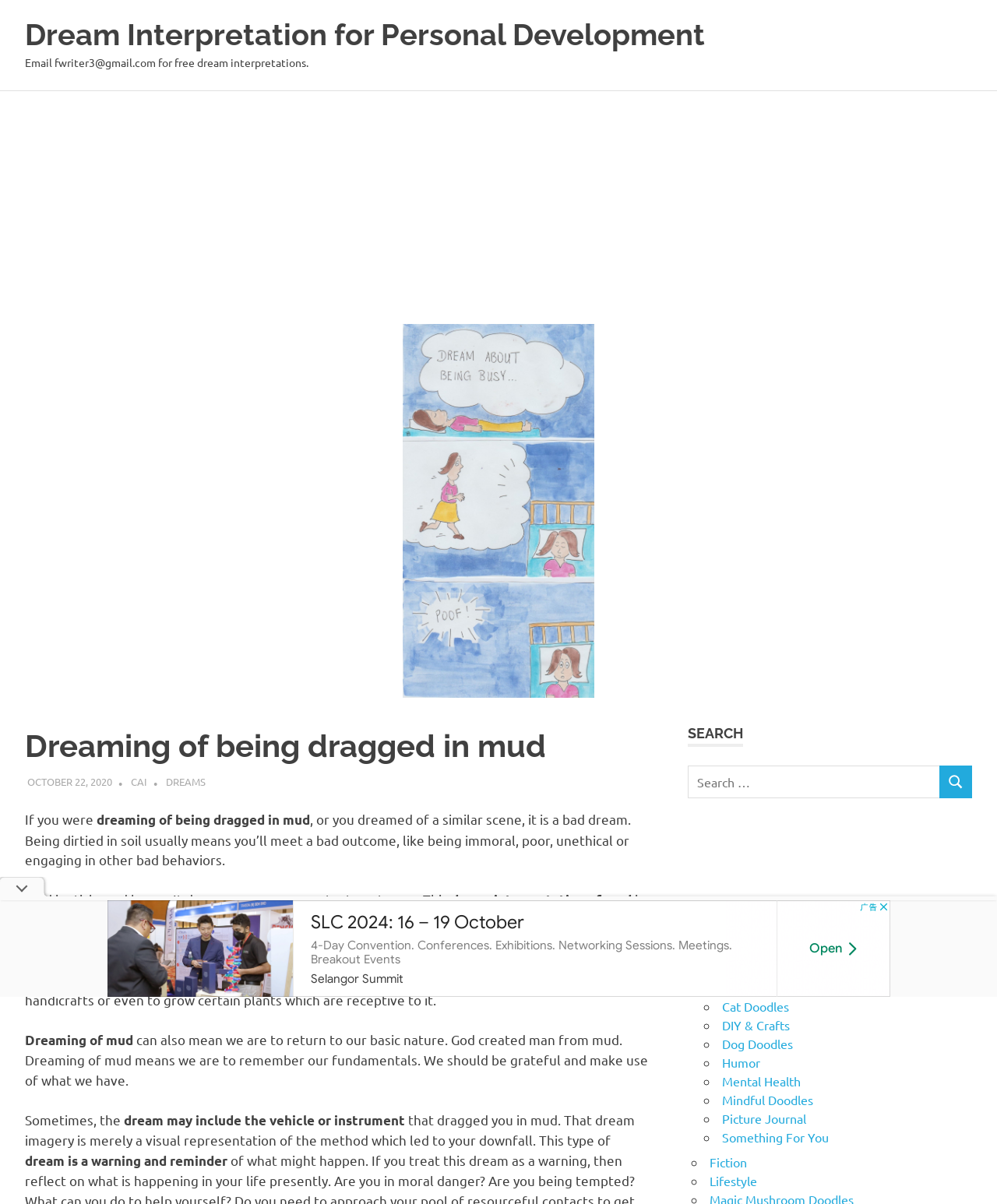Using the provided description aria-label="Advertisement" name="aswift_7" title="Advertisement", find the bounding box coordinates for the UI element. Provide the coordinates in (top-left x, top-left y, bottom-right x, bottom-right y) format, ensuring all values are between 0 and 1.

[0.107, 0.748, 0.893, 0.828]